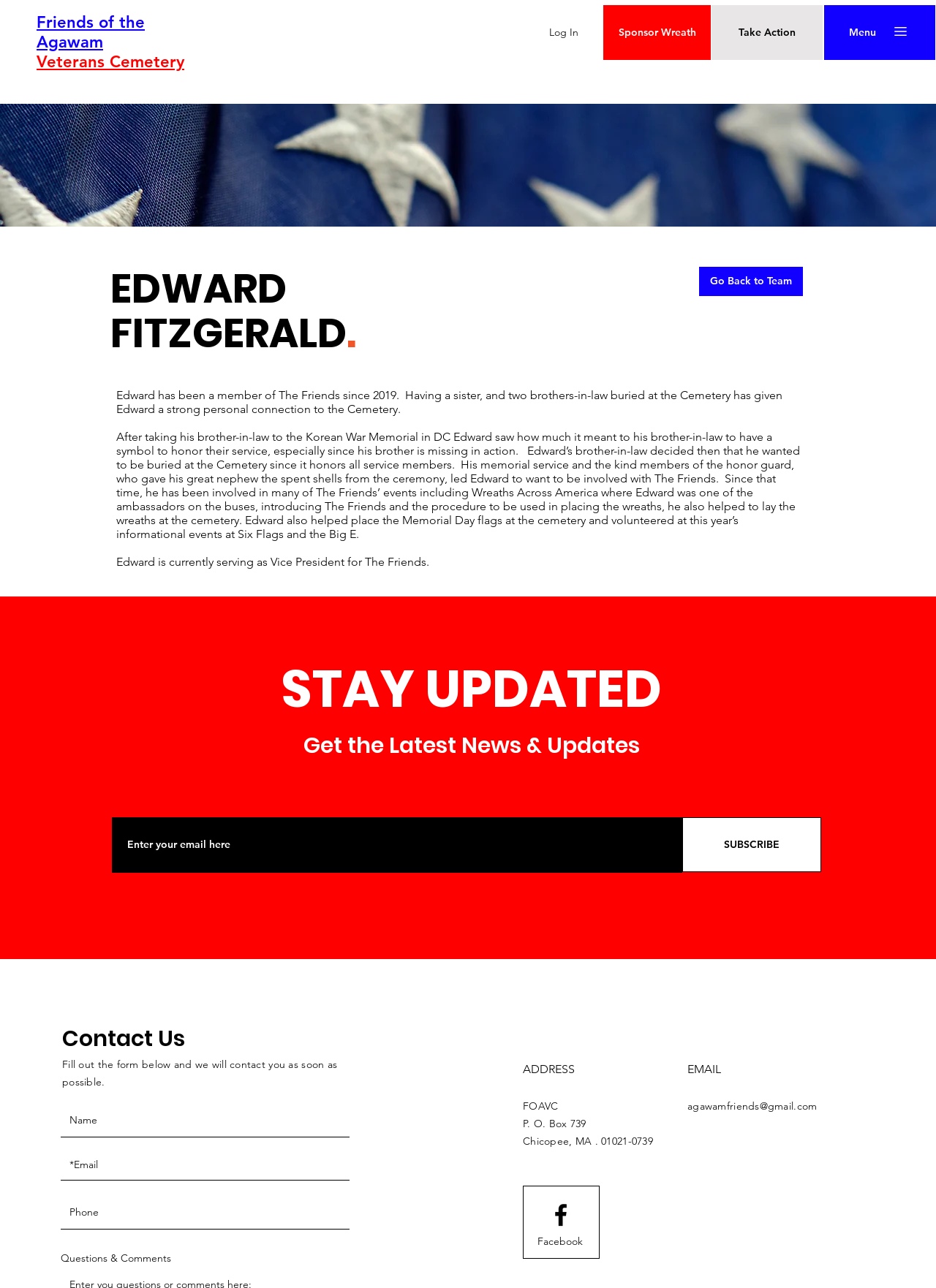Provide a thorough summary of the webpage.

The webpage is about Friends of the Massachusetts Veterans Memorial Cemetery at Agawam, a non-profit organization. At the top left, there is a link to the organization's homepage, "Friends of the Agawam Veterans Cemetery". Next to it, on the right, are three buttons: "Log In", "Sponsor Wreath", and "Take Action". A "Menu" button is located at the top right corner, accompanied by a small graphic element.

Below the top section, there is a main content area that occupies most of the page. It starts with a heading "EDWARD FITZGERALD." followed by a link "Go Back to Team" on the right. A paragraph of text describes Edward's personal connection to the cemetery and his involvement with the organization. Another longer paragraph provides more details about Edward's experiences and activities with the organization. A third paragraph mentions Edward's current role as Vice President for The Friends.

Further down, there is a section headed "STAY UPDATED" with a subheading "Get the Latest News & Updates". Below it, there is a textbox to enter an email address, accompanied by a "SUBSCRIBE" button.

The next section is headed "Contact Us" with a subheading "Fill out the form below and we will contact you as soon as possible." It contains a form with textboxes for name, email, phone, and a field for questions and comments.

At the bottom of the page, there are three sections: "ADDRESS" with the organization's mailing address, "EMAIL" with a link to the organization's email address, and a social media section with a link to Facebook and a Facebook logo.